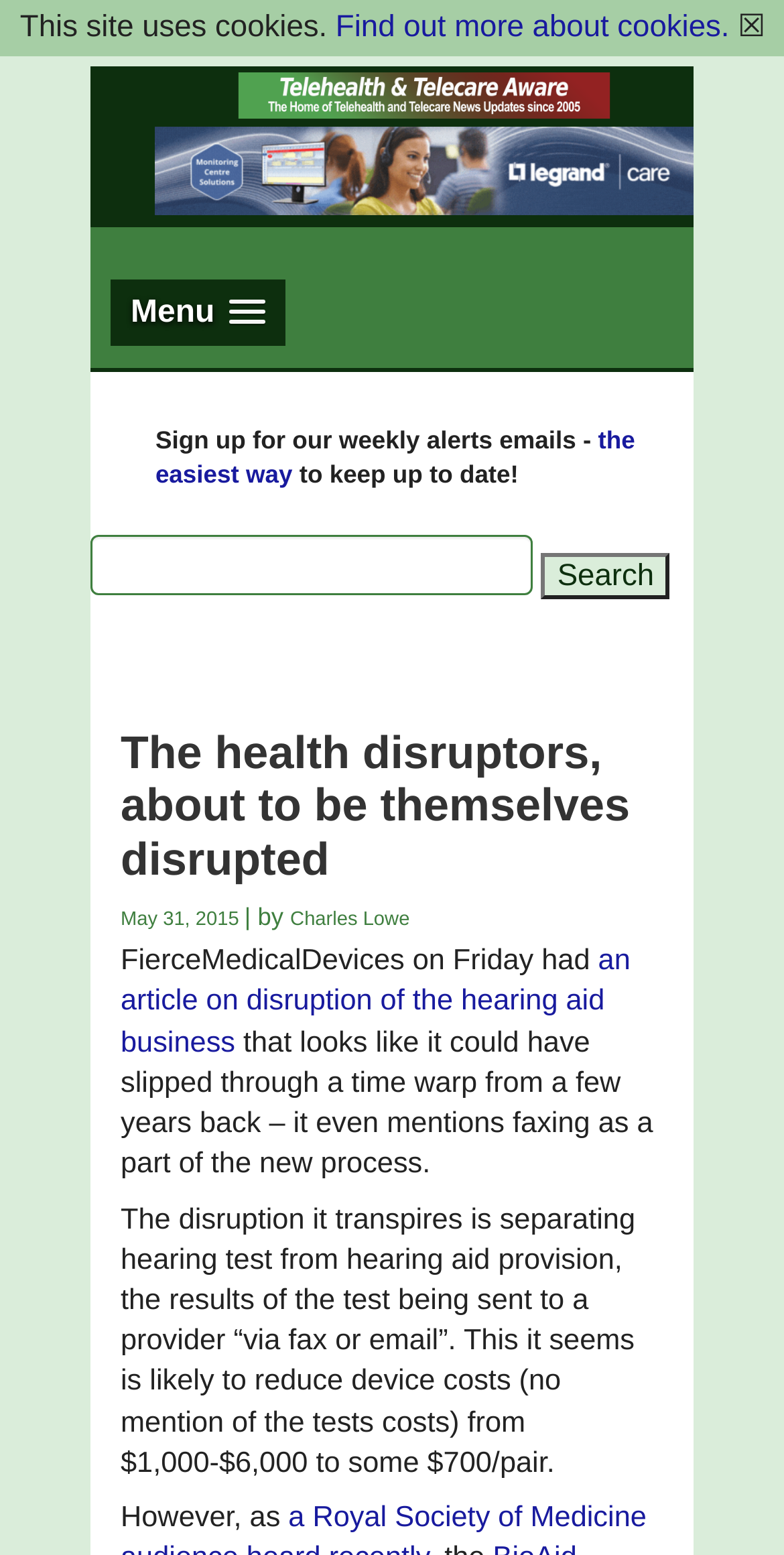Respond to the following question with a brief word or phrase:
What is the website's policy on cookies?

The website uses cookies